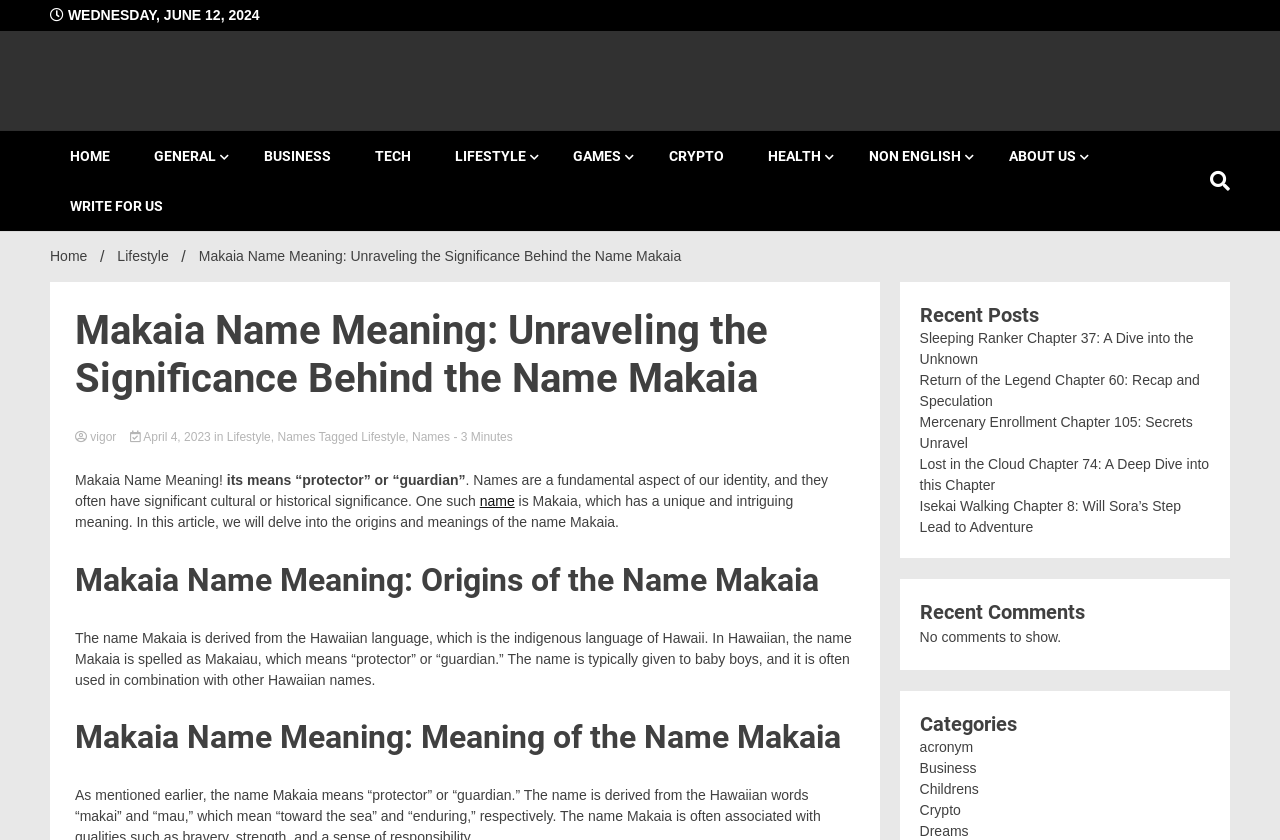Please identify the coordinates of the bounding box for the clickable region that will accomplish this instruction: "View the Categories section".

[0.718, 0.847, 0.945, 0.878]